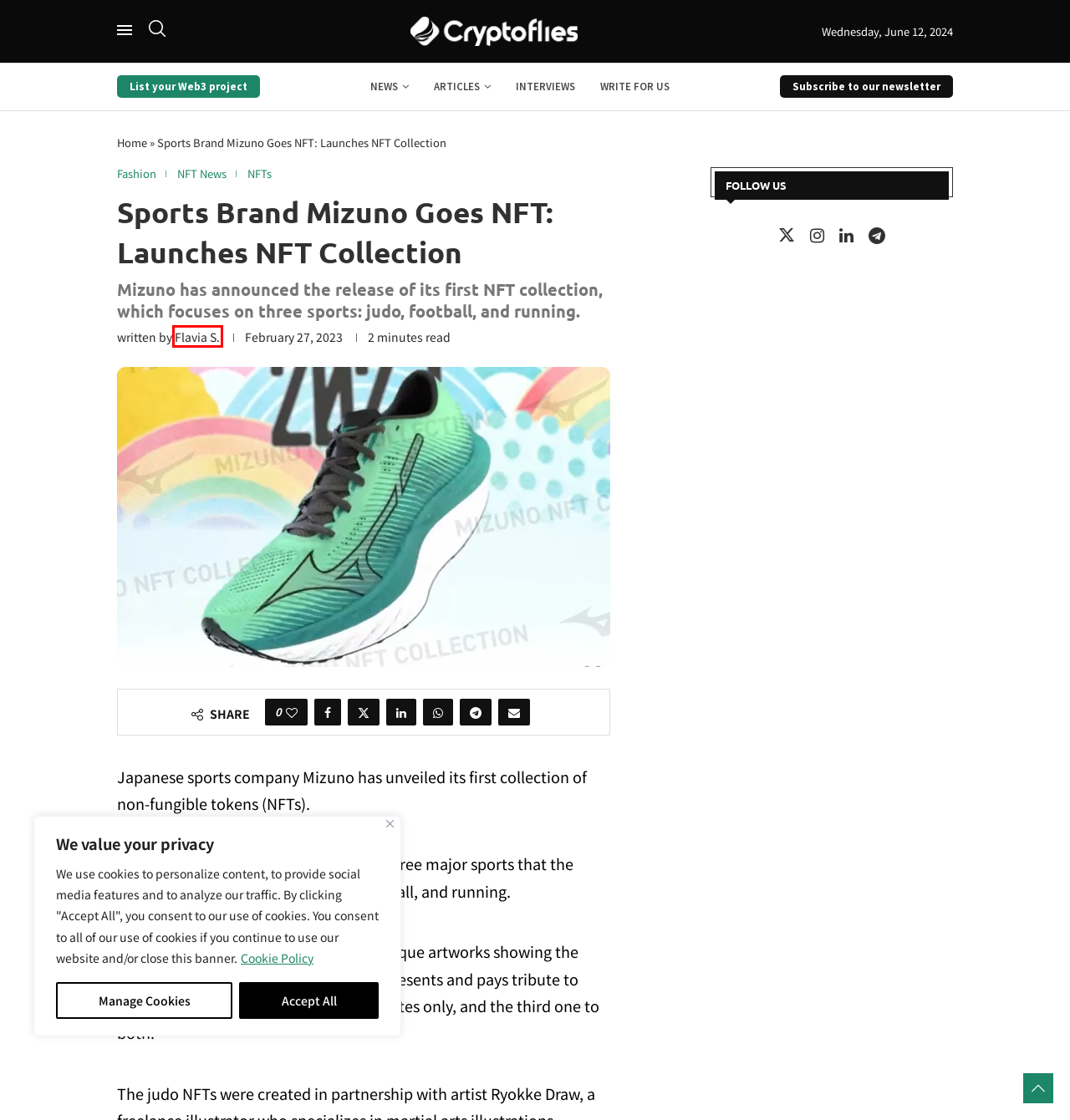Observe the provided screenshot of a webpage that has a red rectangle bounding box. Determine the webpage description that best matches the new webpage after clicking the element inside the red bounding box. Here are the candidates:
A. Cryptoflies News - NFT News, Metaverse, Web3, Crypto
B. Cookie Policy - Cryptoflies News
C. NFTs Archives - Cryptoflies News
D. Flavia S., Author at Cryptoflies News
E. Newsletter - Cryptoflies News
F. Cryptoflies – NFT Marketplaces, NFT Games, Metaverses, Events, and more
G. Interviews Archives - Cryptoflies News
H. Write for us - Cryptoflies News

D